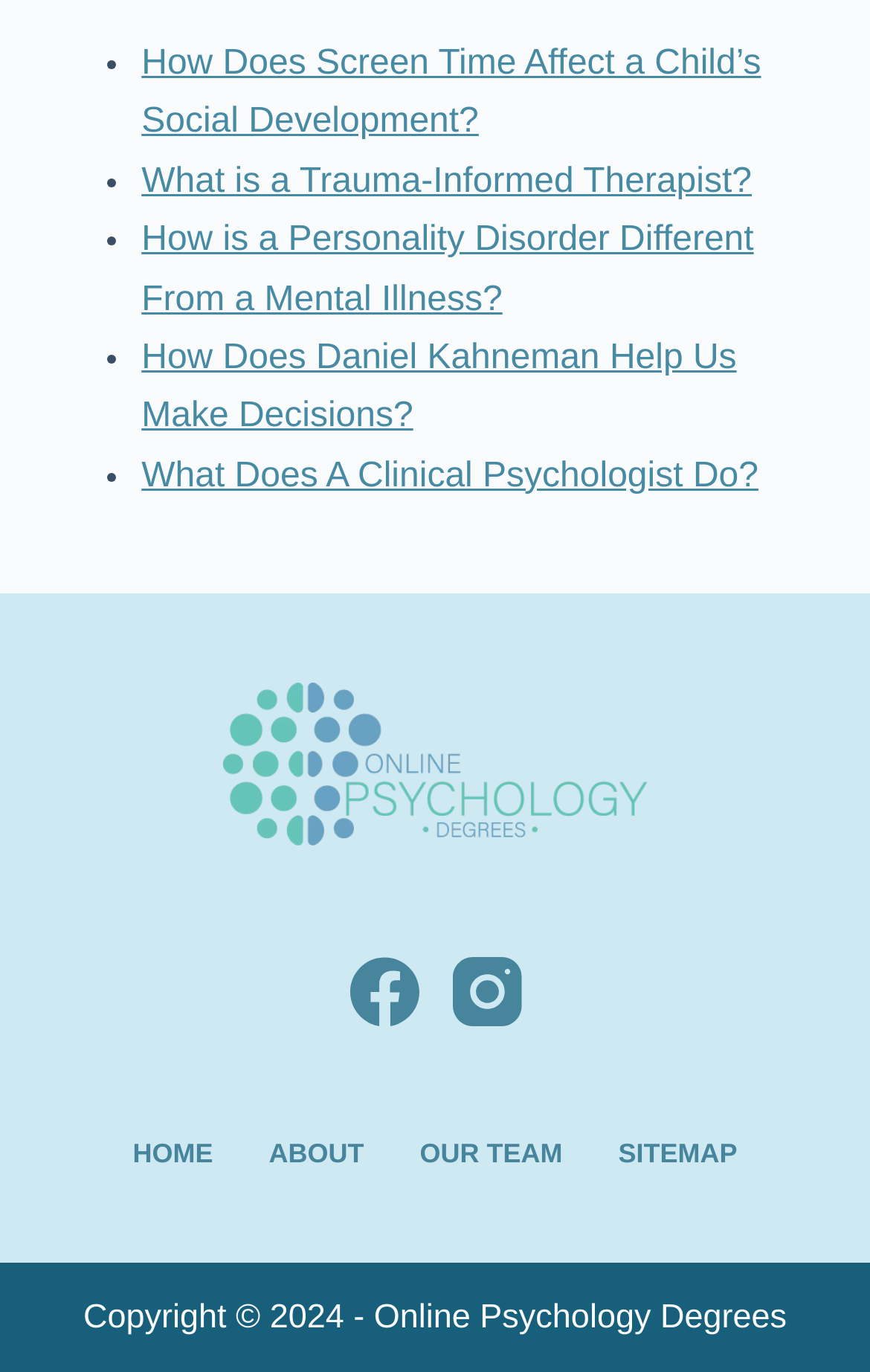Give a concise answer using only one word or phrase for this question:
What is the topic of the first link?

Screen Time Affect